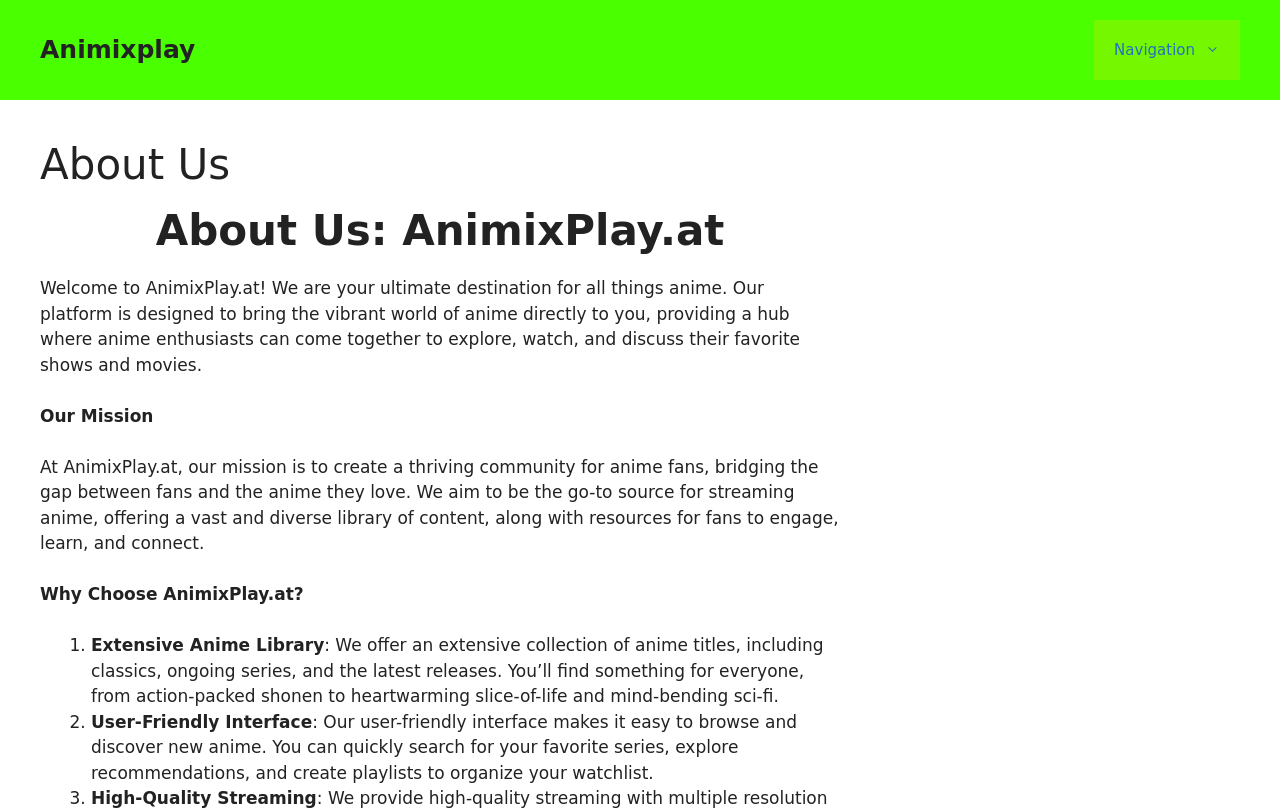How many reasons are given for choosing Animixplay?
Using the information from the image, provide a comprehensive answer to the question.

The number of reasons can be counted from the list markers '1.', '2.', and '3.' that precede the static text elements describing the reasons, which are 'Extensive Anime Library', 'User-Friendly Interface', and 'High-Quality Streaming'.